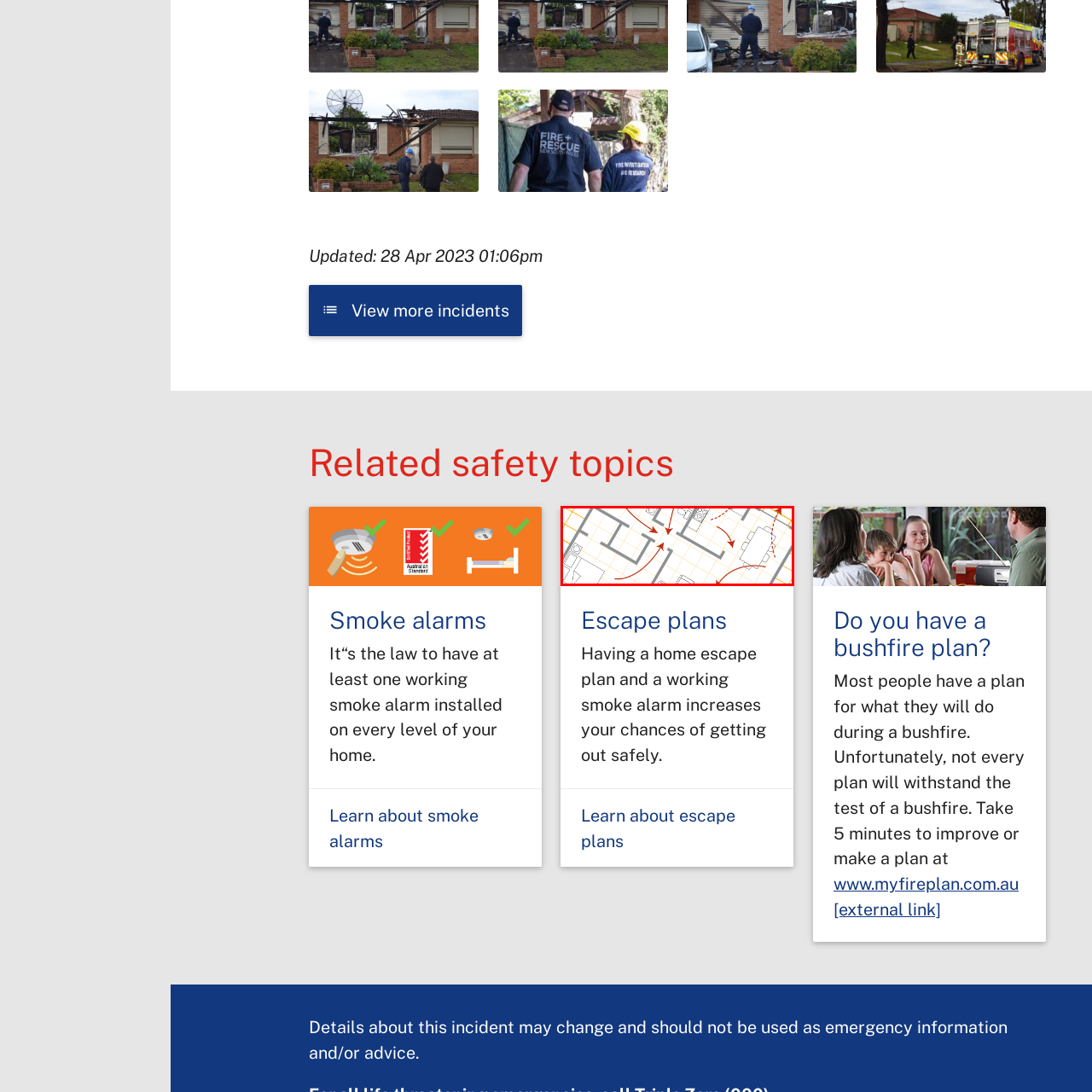Focus on the content inside the red-outlined area of the image and answer the ensuing question in detail, utilizing the information presented: What is the importance of having a clear home escape plan?

Having a clear home escape plan is crucial for fire safety, as it ensures that residents are prepared in case of an emergency and can evacuate the premises quickly and safely. This plan is essential for preventing injuries and fatalities in the event of a fire.